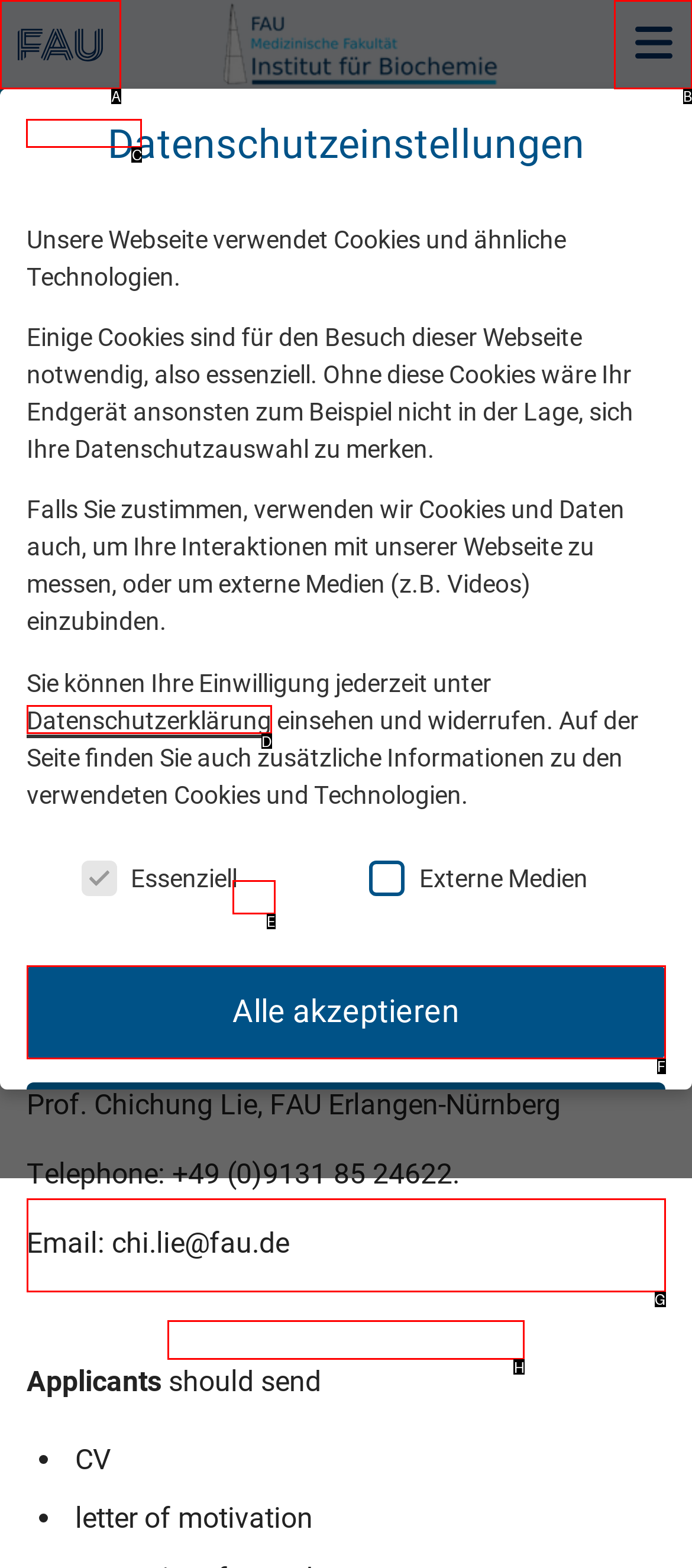Tell me the letter of the correct UI element to click for this instruction: Go to the start page. Answer with the letter only.

C